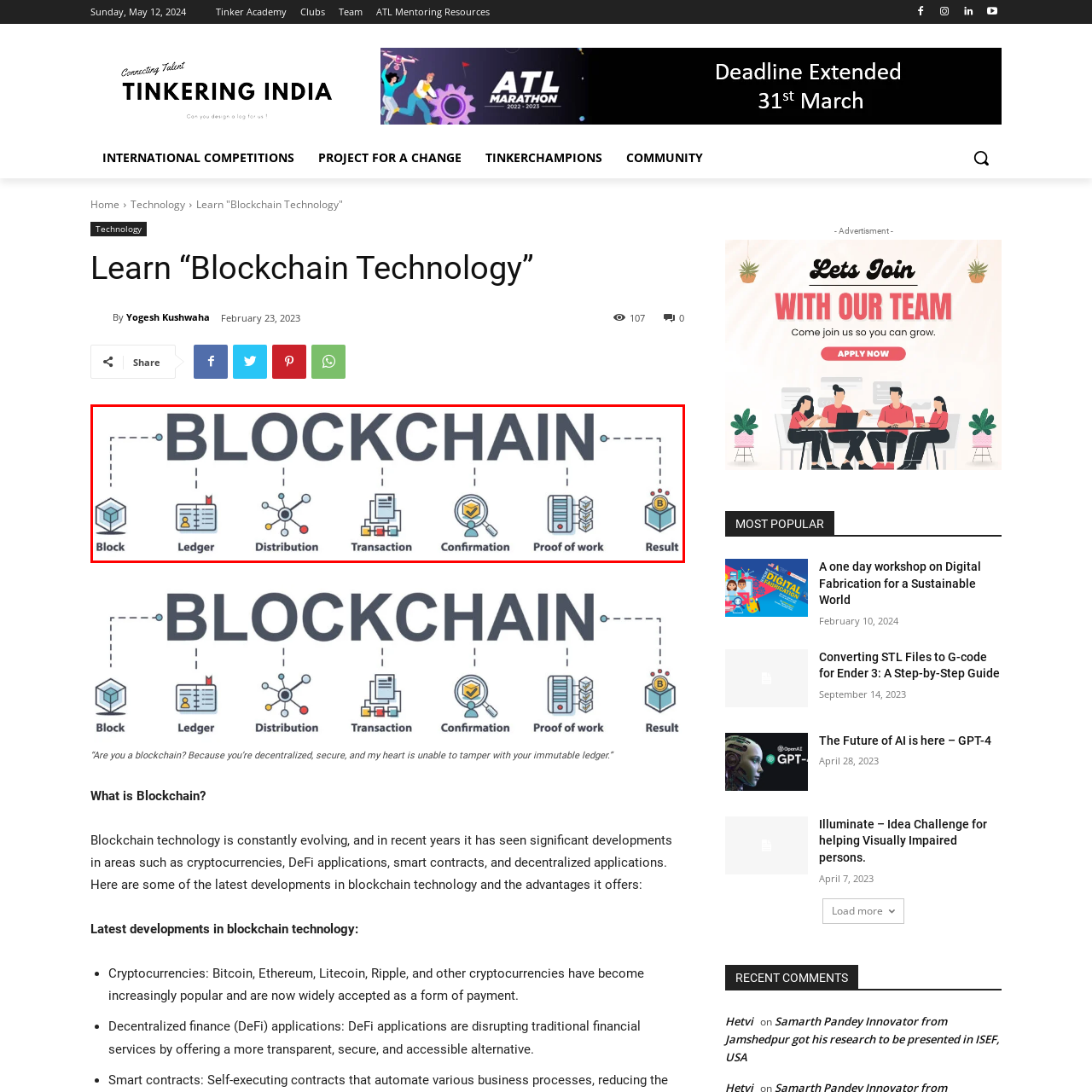Focus on the section encased in the red border, What is the outcome of transactions in the blockchain ecosystem? Give your response as a single word or phrase.

Result